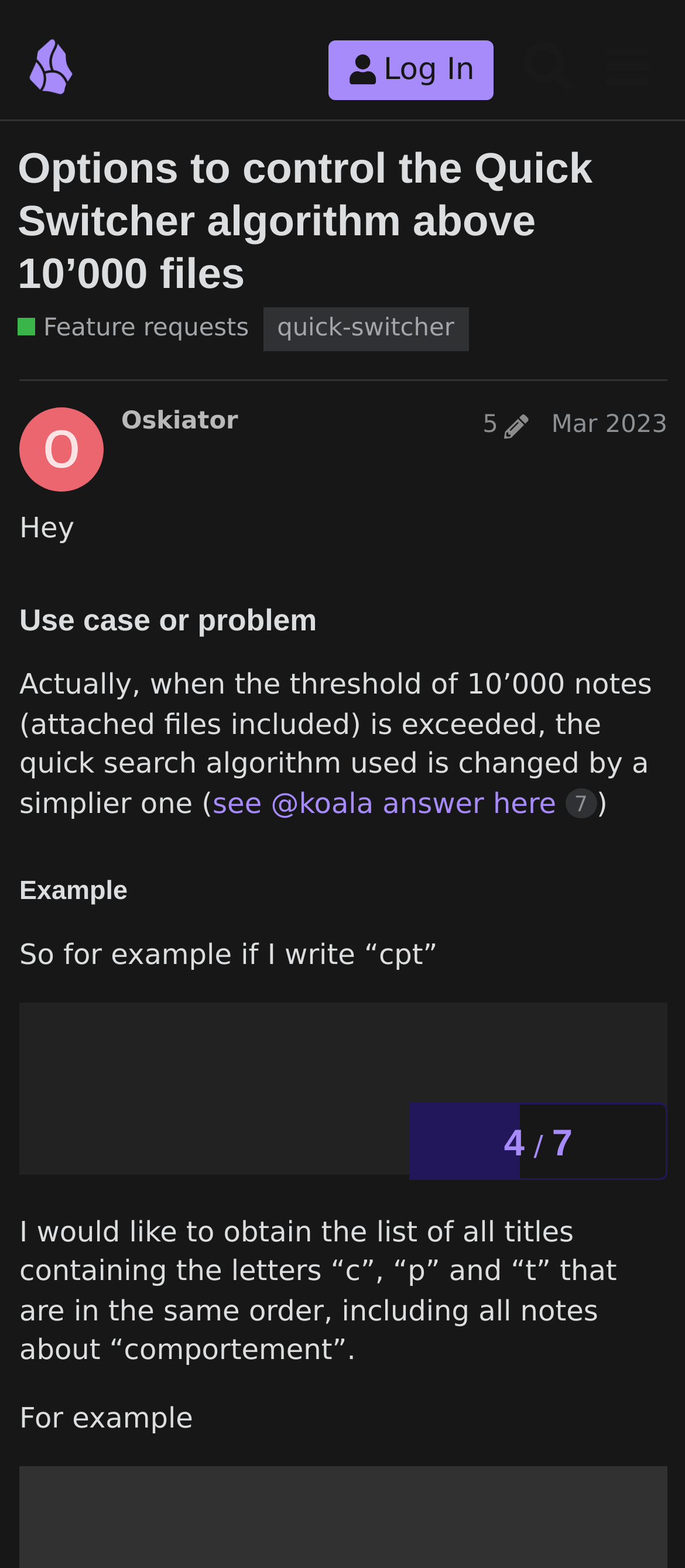Determine the bounding box coordinates for the area that needs to be clicked to fulfill this task: "Go to the 'Feature requests' page". The coordinates must be given as four float numbers between 0 and 1, i.e., [left, top, right, bottom].

[0.026, 0.19, 0.363, 0.213]